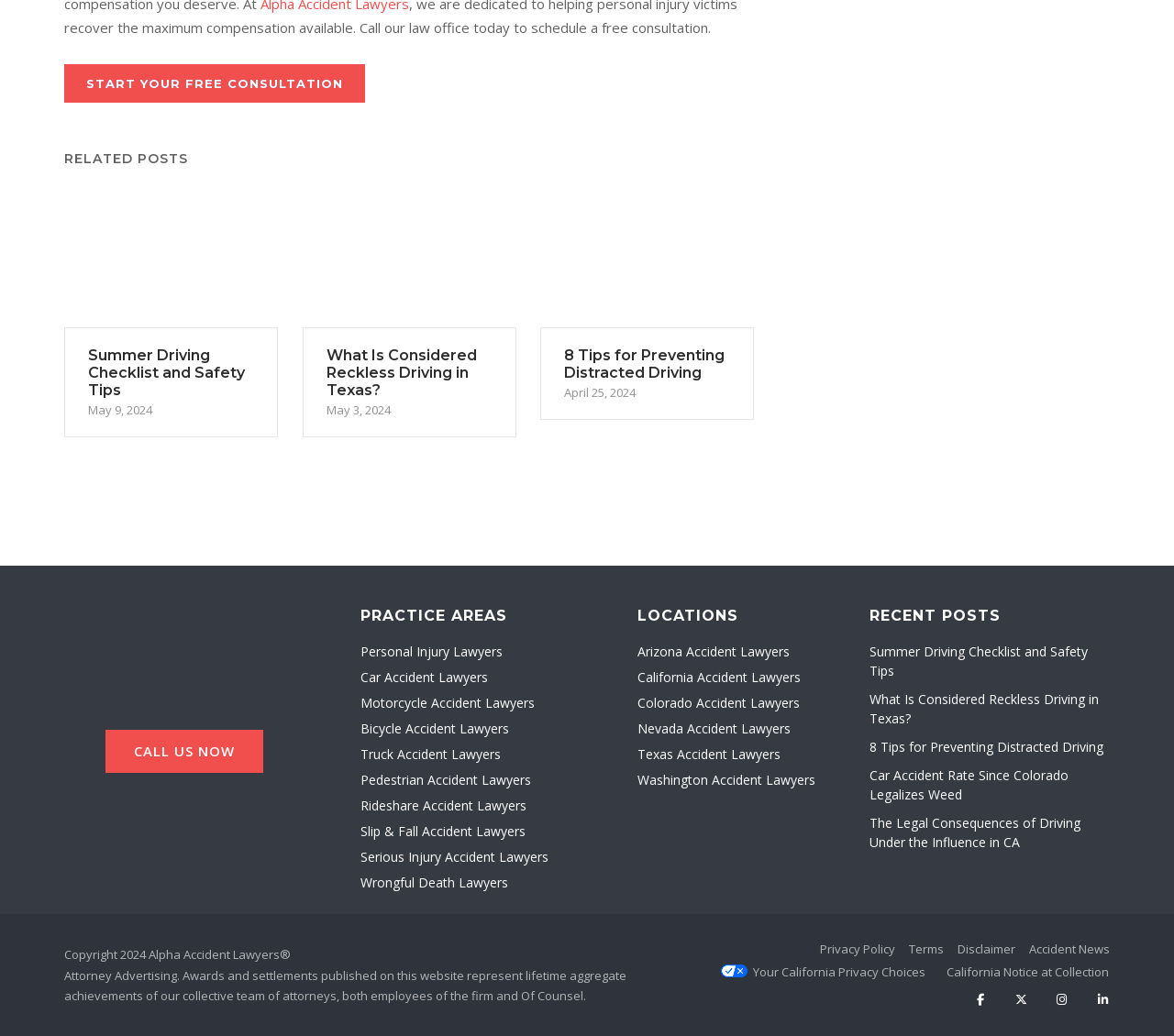Kindly determine the bounding box coordinates for the area that needs to be clicked to execute this instruction: "Check recent posts".

[0.74, 0.585, 0.945, 0.604]